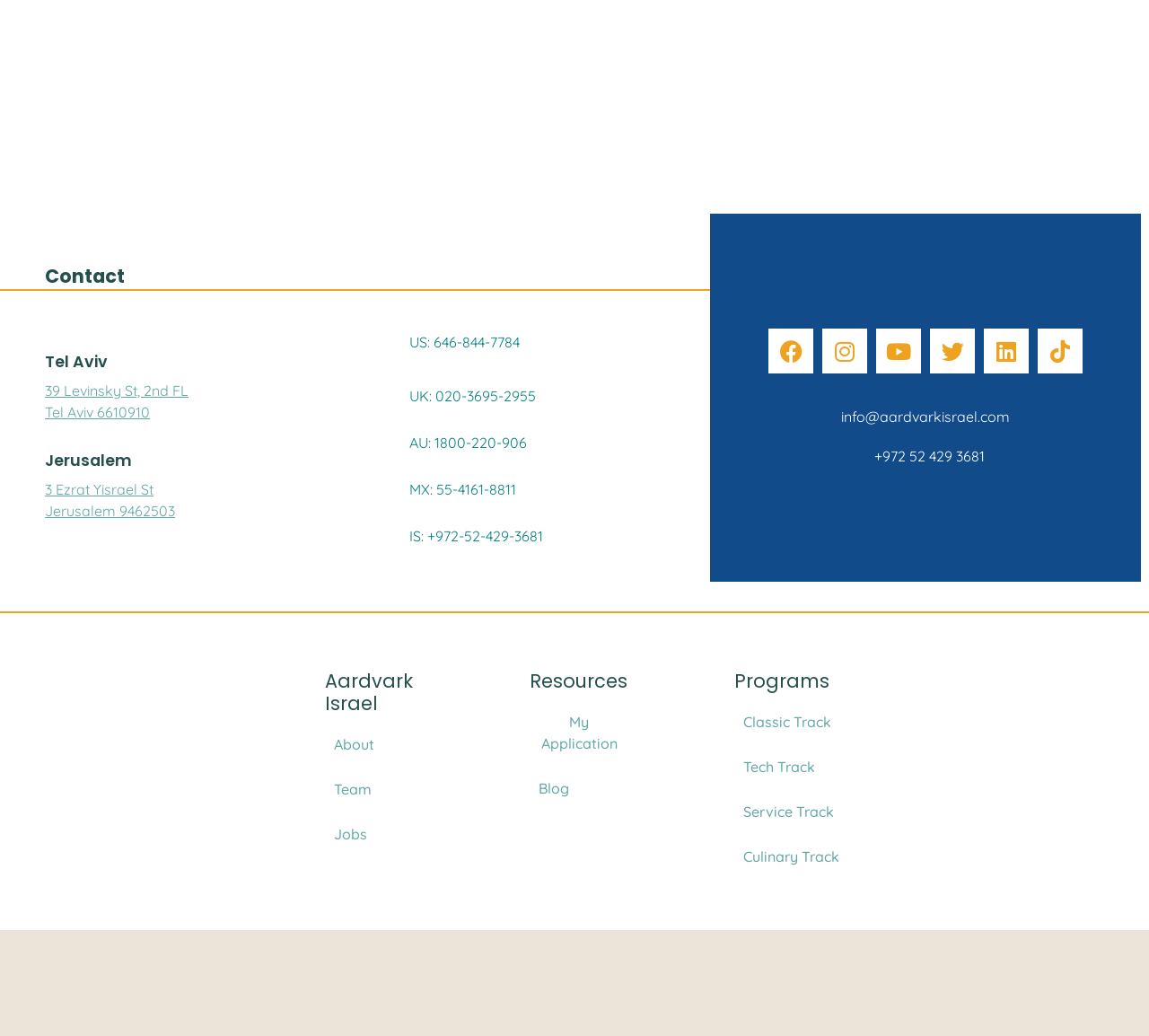Please provide a brief answer to the question using only one word or phrase: 
How many offices does Aardvark Israel have?

2